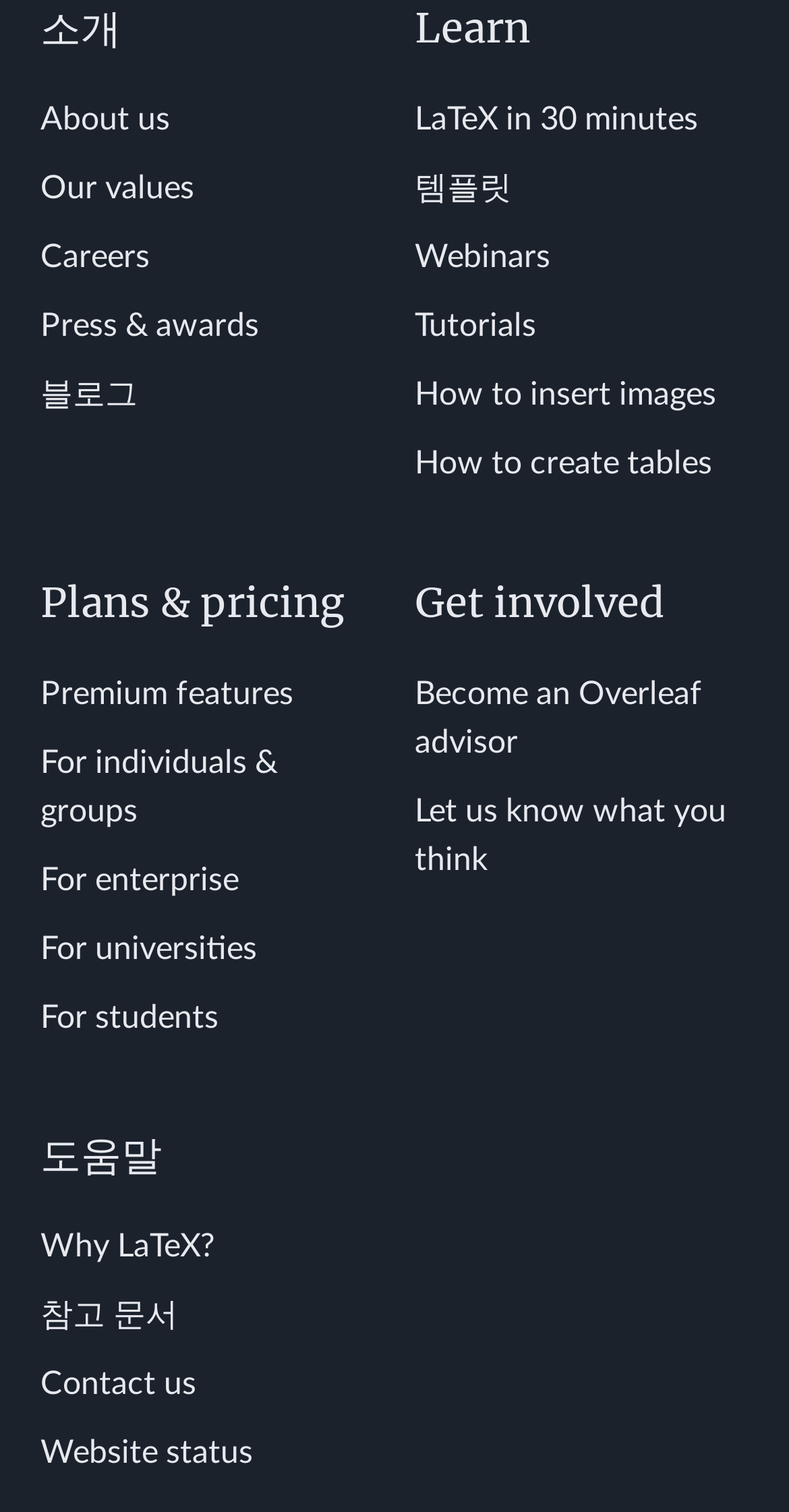Please give a concise answer to this question using a single word or phrase: 
How many links are under the 'Learn' heading?

6